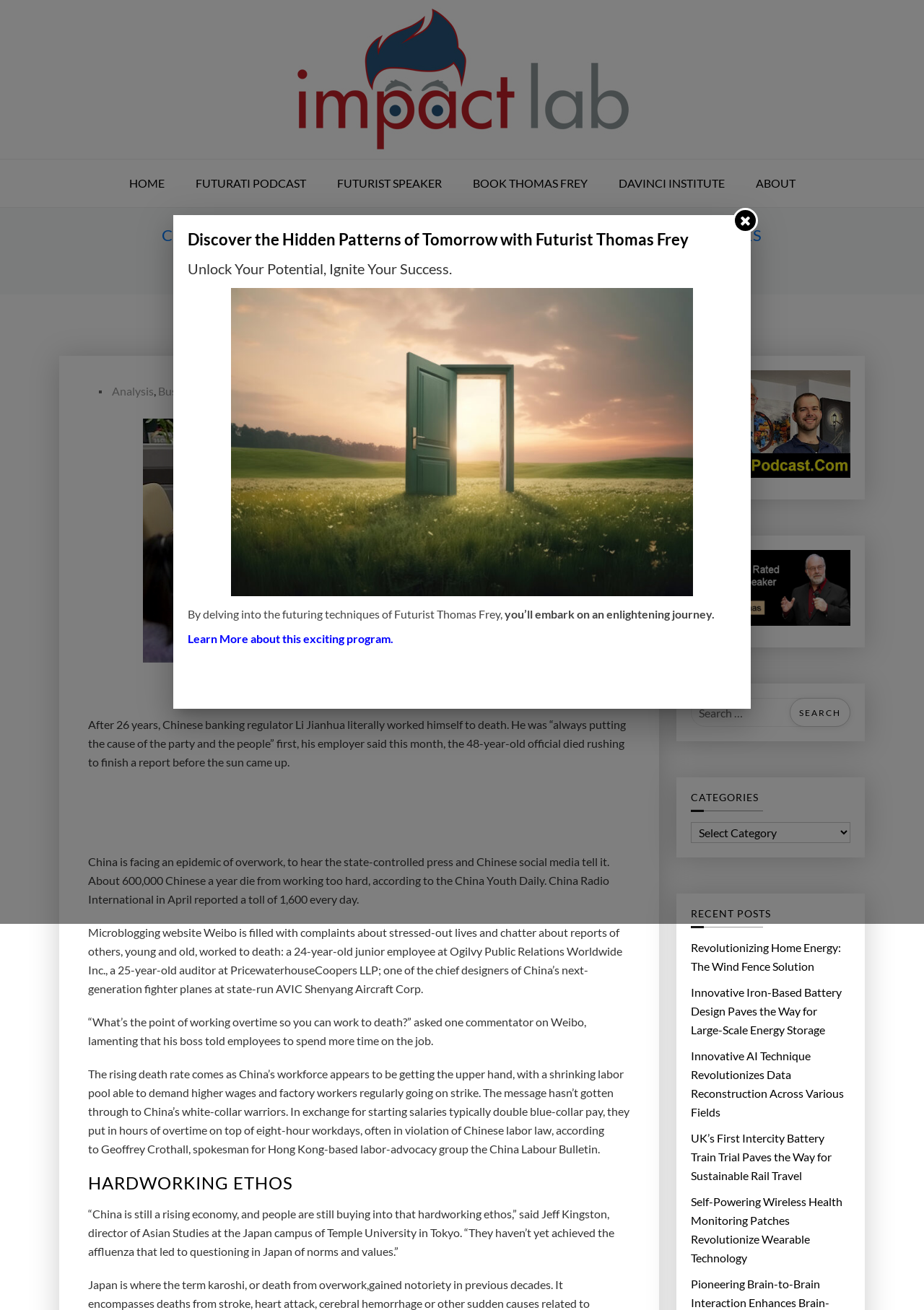Pinpoint the bounding box coordinates of the element you need to click to execute the following instruction: "Learn more about the exciting program". The bounding box should be represented by four float numbers between 0 and 1, in the format [left, top, right, bottom].

[0.203, 0.482, 0.426, 0.492]